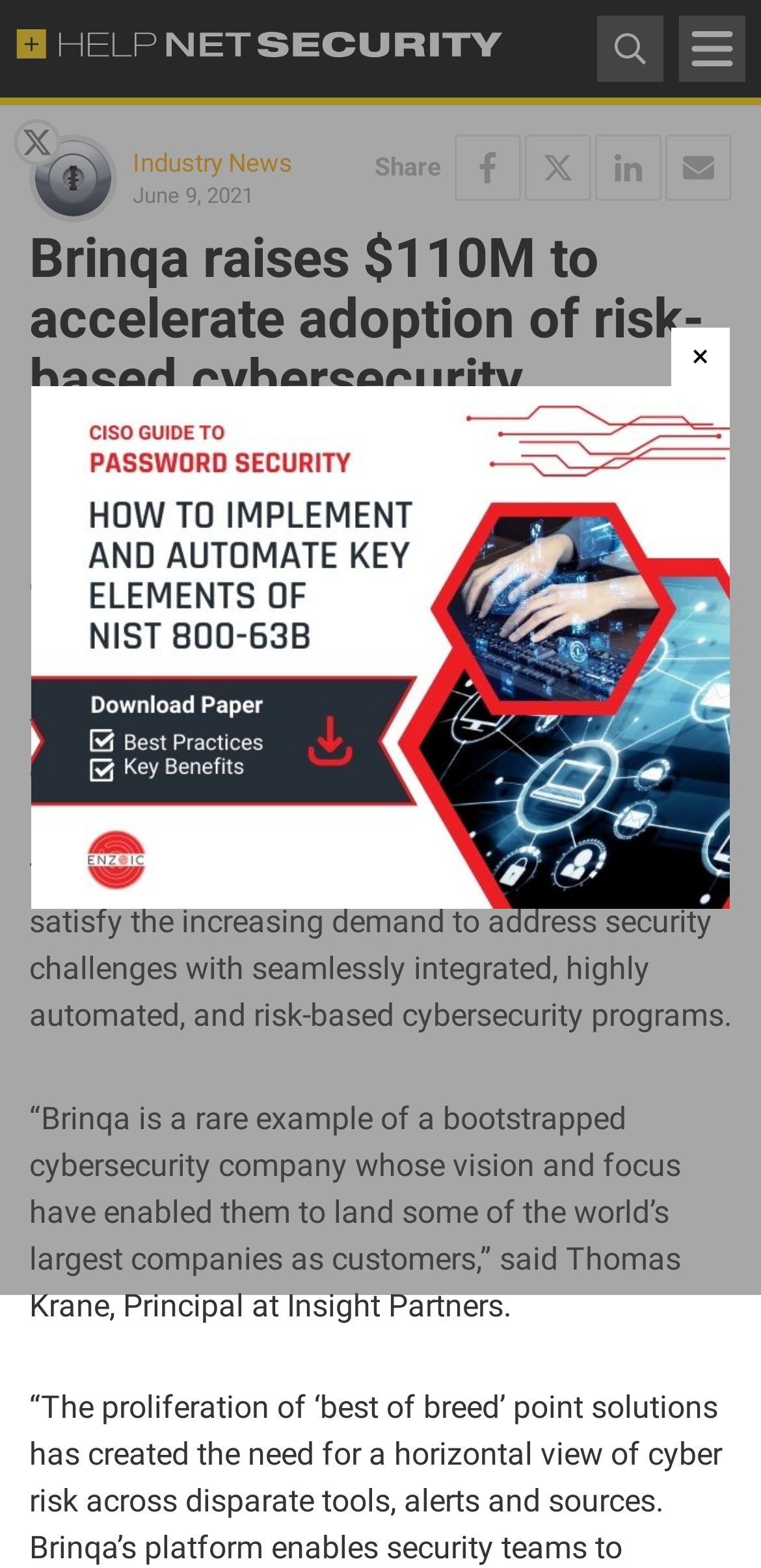Calculate the bounding box coordinates for the UI element based on the following description: "Insight Partners". Ensure the coordinates are four float numbers between 0 and 1, i.e., [left, top, right, bottom].

[0.587, 0.361, 0.872, 0.384]